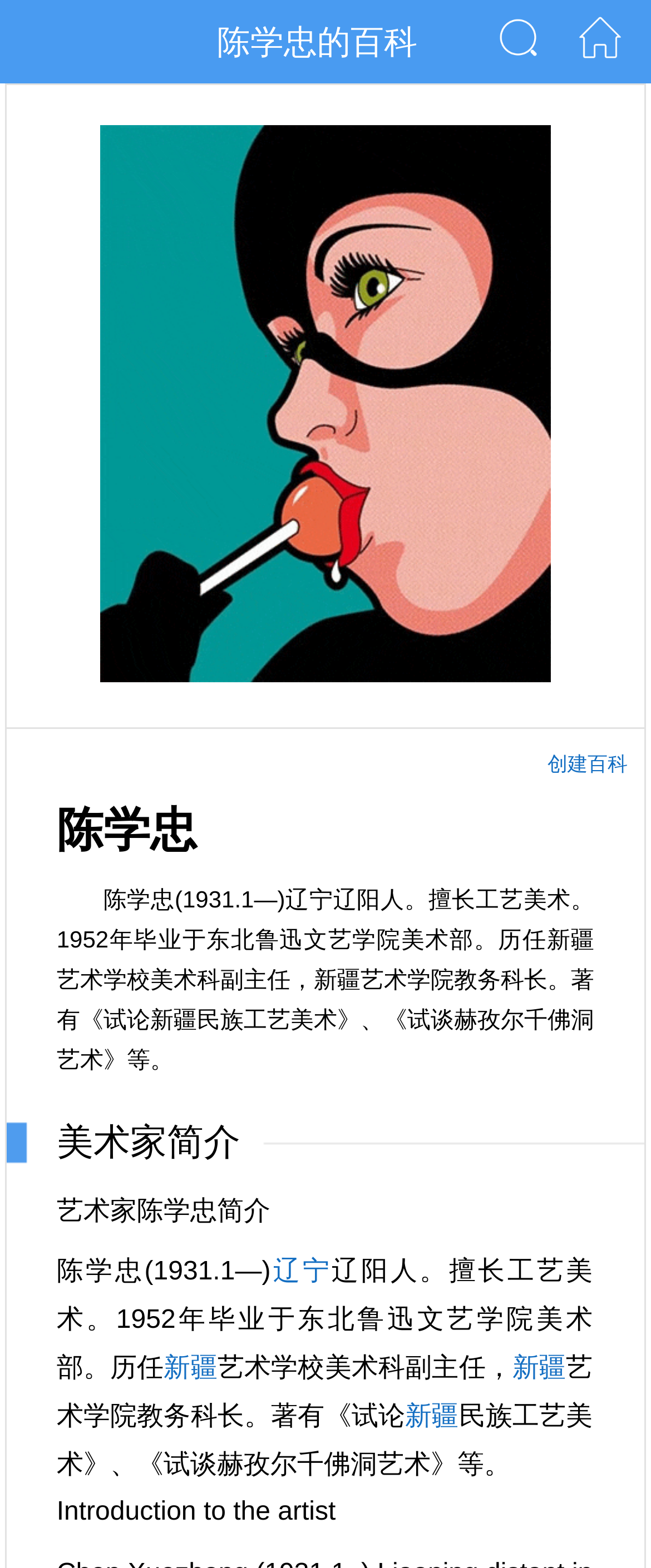Using the information in the image, give a detailed answer to the following question: How many art-related positions has the artist held?

The artist has held two art-related positions: '新疆艺术学校美术科副主任' and '新疆艺术学院教务科长', which can be found in the static text element '陈学忠(1931.1—)辽宁辽阳人。...' with bounding box coordinates [0.087, 0.564, 0.913, 0.684].